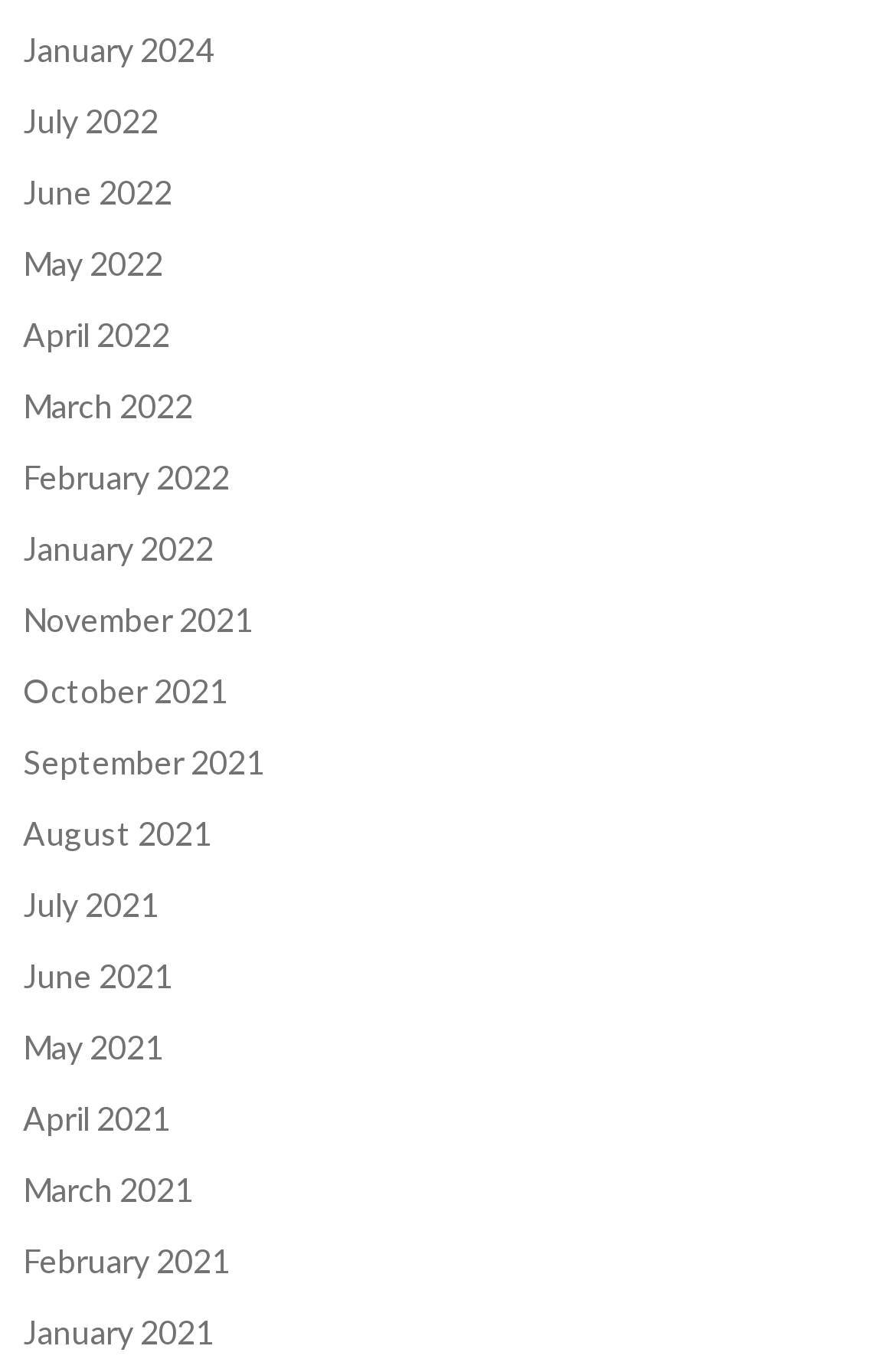Identify the bounding box of the UI element that matches this description: "February 2022".

[0.026, 0.337, 0.256, 0.365]